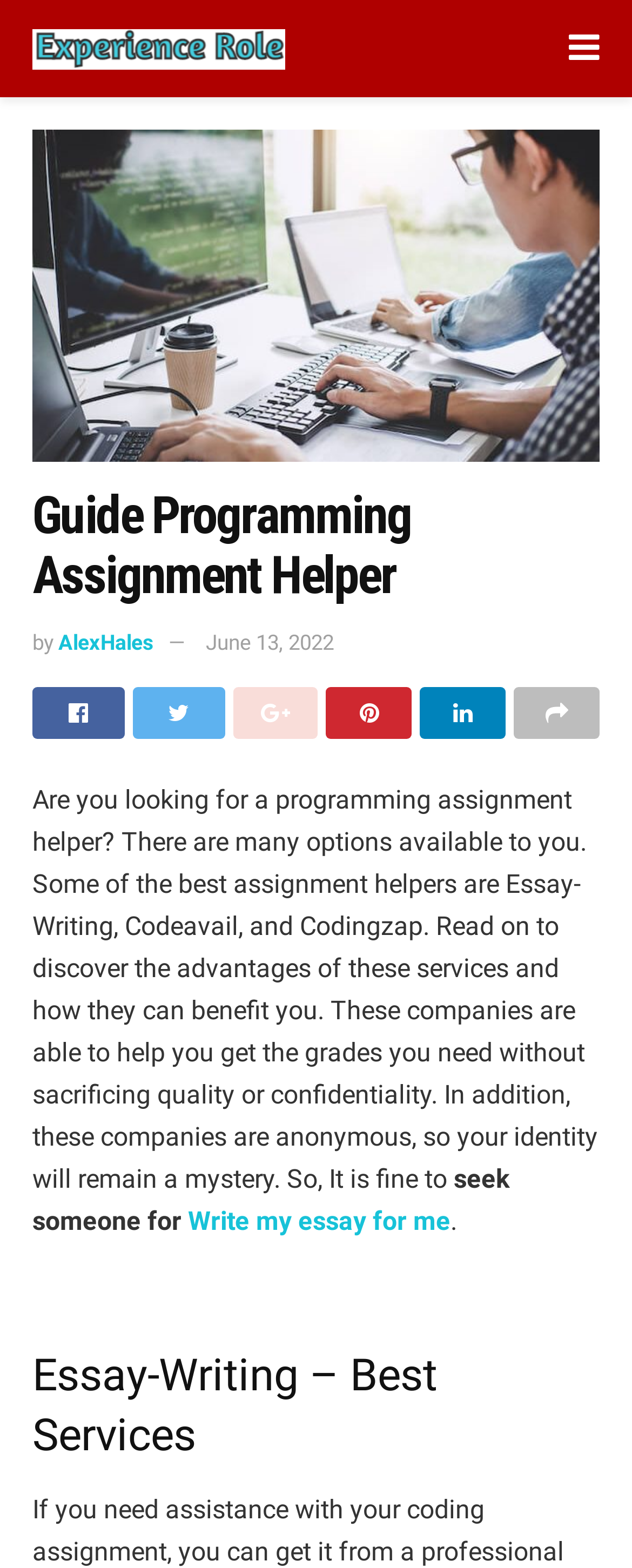Kindly respond to the following question with a single word or a brief phrase: 
What is the name of the first service described?

Essay-Writing